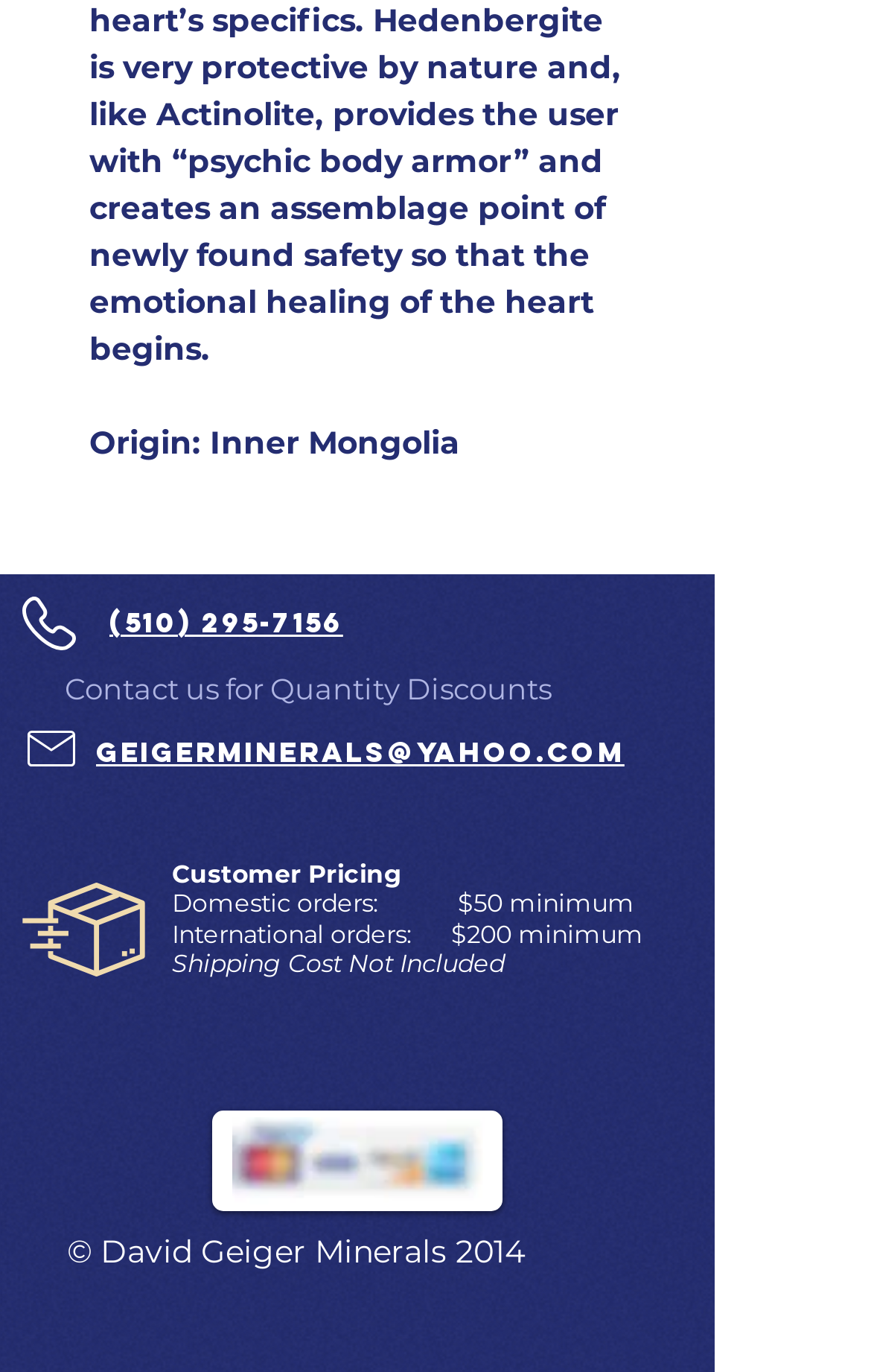Please determine the bounding box coordinates for the UI element described here. Use the format (top-left x, top-left y, bottom-right x, bottom-right y) with values bounded between 0 and 1: (510) 295-7156

[0.126, 0.442, 0.394, 0.466]